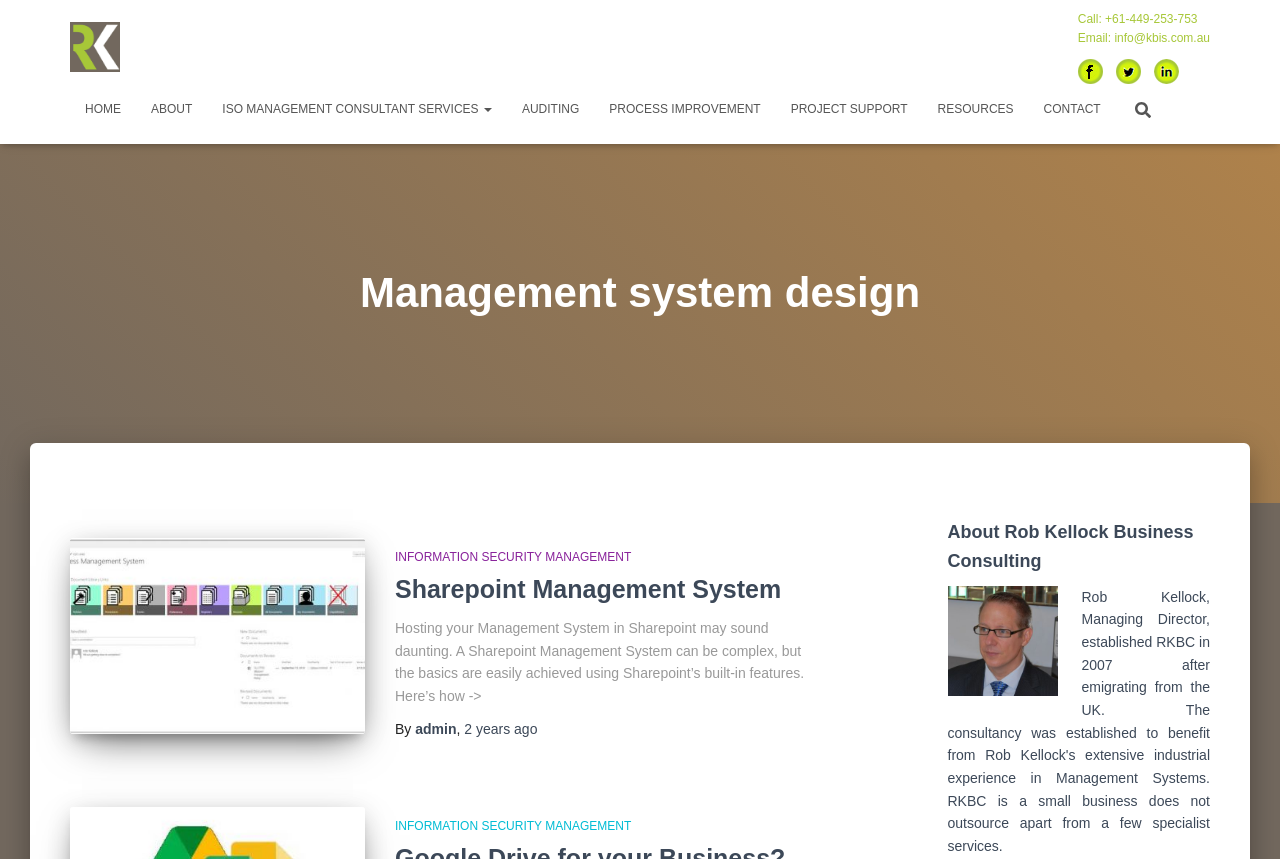Indicate the bounding box coordinates of the element that needs to be clicked to satisfy the following instruction: "Email to info@kbis.com.au". The coordinates should be four float numbers between 0 and 1, i.e., [left, top, right, bottom].

[0.842, 0.037, 0.945, 0.053]